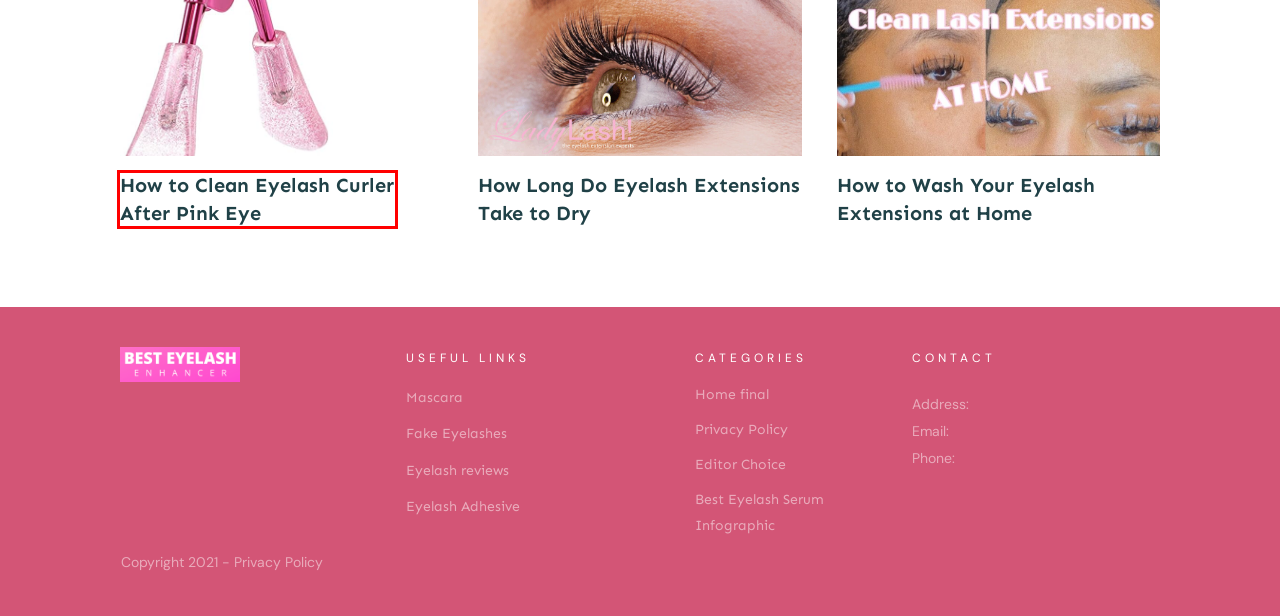Look at the screenshot of a webpage with a red bounding box and select the webpage description that best corresponds to the new page after clicking the element in the red box. Here are the options:
A. How to Clean Eyelash Curler After Pink Eye – Best Idol Eyelash
B. Eyelash – Best Idol Eyelash
C. How Long Do Eyelash Extensions Take to Dry – Best Idol Eyelash
D. Privacy Policy – Best Idol Eyelash
E. Eyelash Adhesive – Best Idol Eyelash
F. Editor Choice – Best Idol Eyelash
G. Eyelash reviews – Best Idol Eyelash
H. Best Idol Eyelash – Give Your Eyes A Lift With Mascara!

A